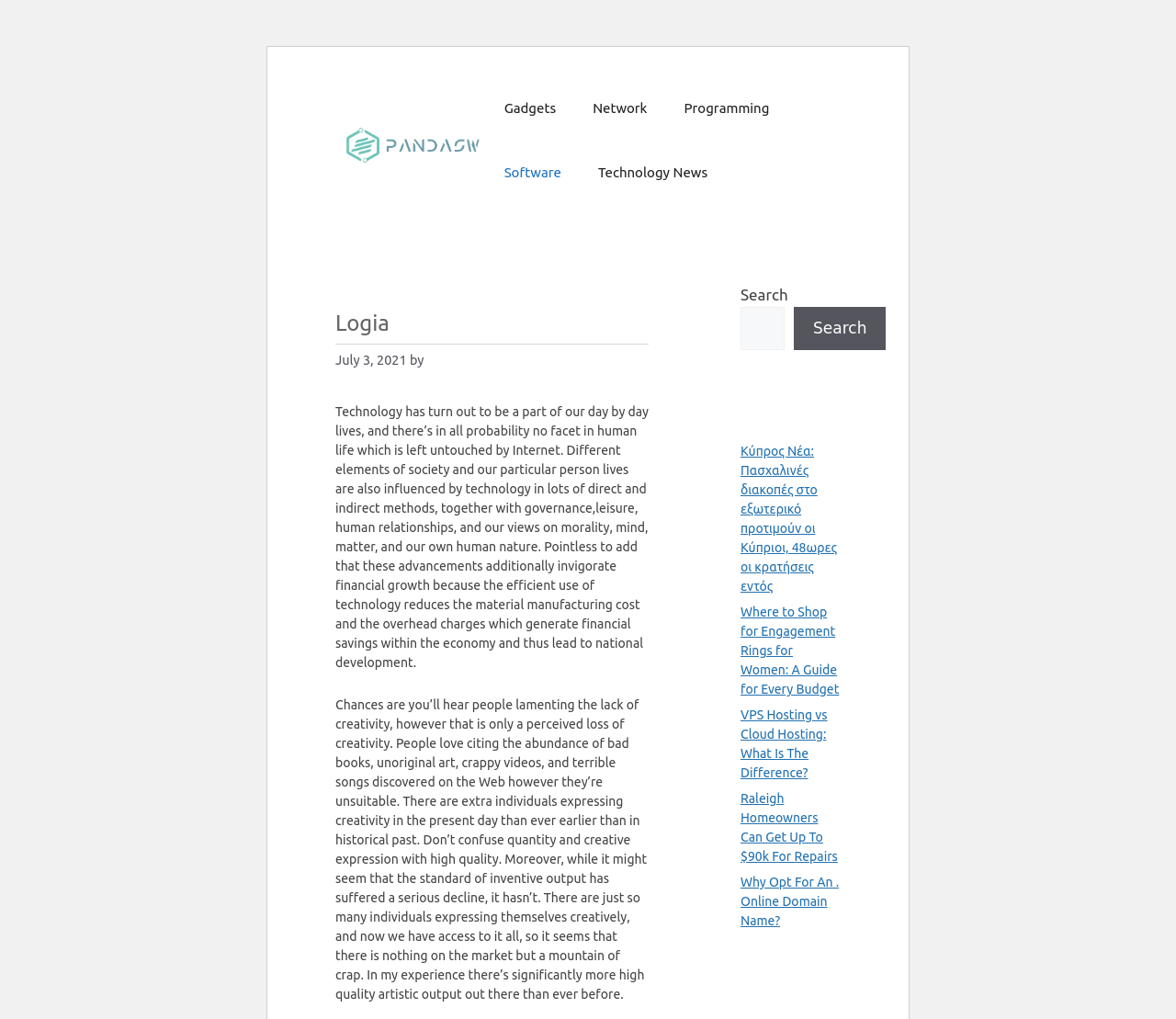Determine the bounding box of the UI component based on this description: "Technology News". The bounding box coordinates should be four float values between 0 and 1, i.e., [left, top, right, bottom].

[0.493, 0.142, 0.617, 0.197]